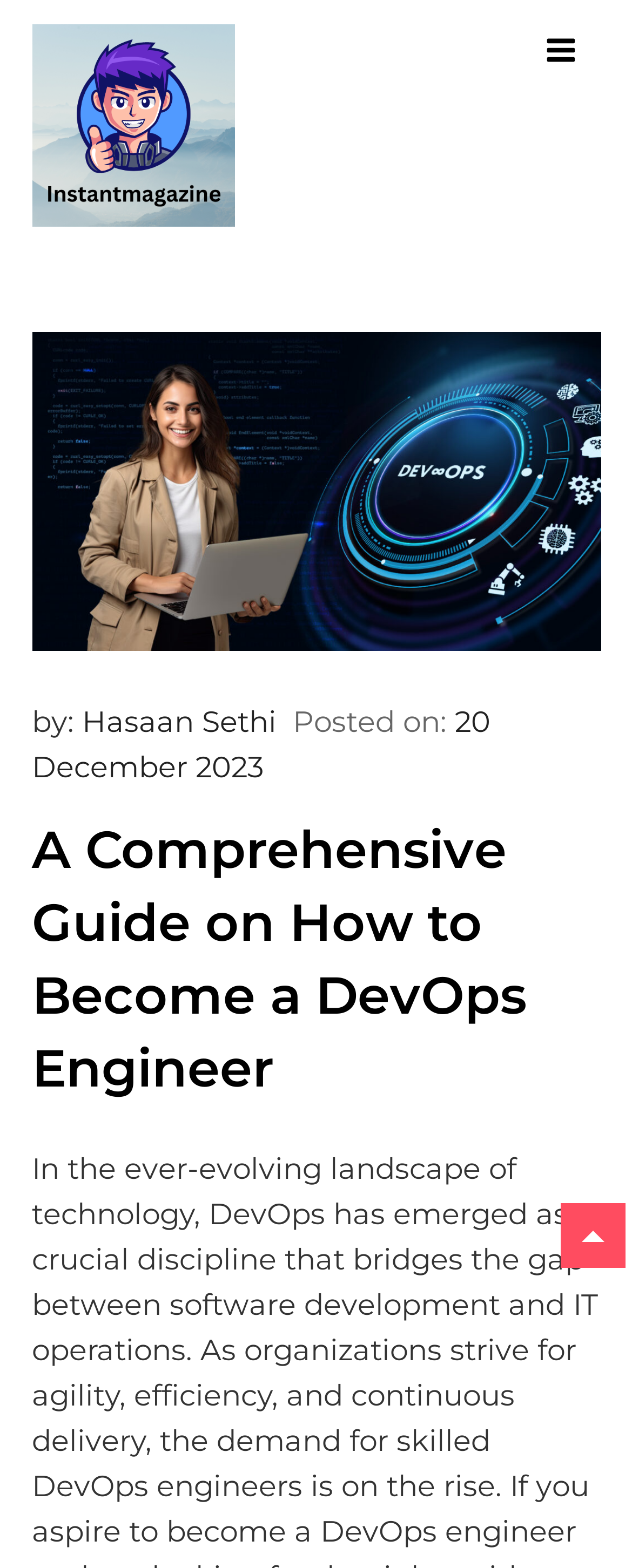Locate the bounding box coordinates of the UI element described by: "alt="Instantmagazine Square Logo"". The bounding box coordinates should consist of four float numbers between 0 and 1, i.e., [left, top, right, bottom].

[0.05, 0.015, 0.371, 0.145]